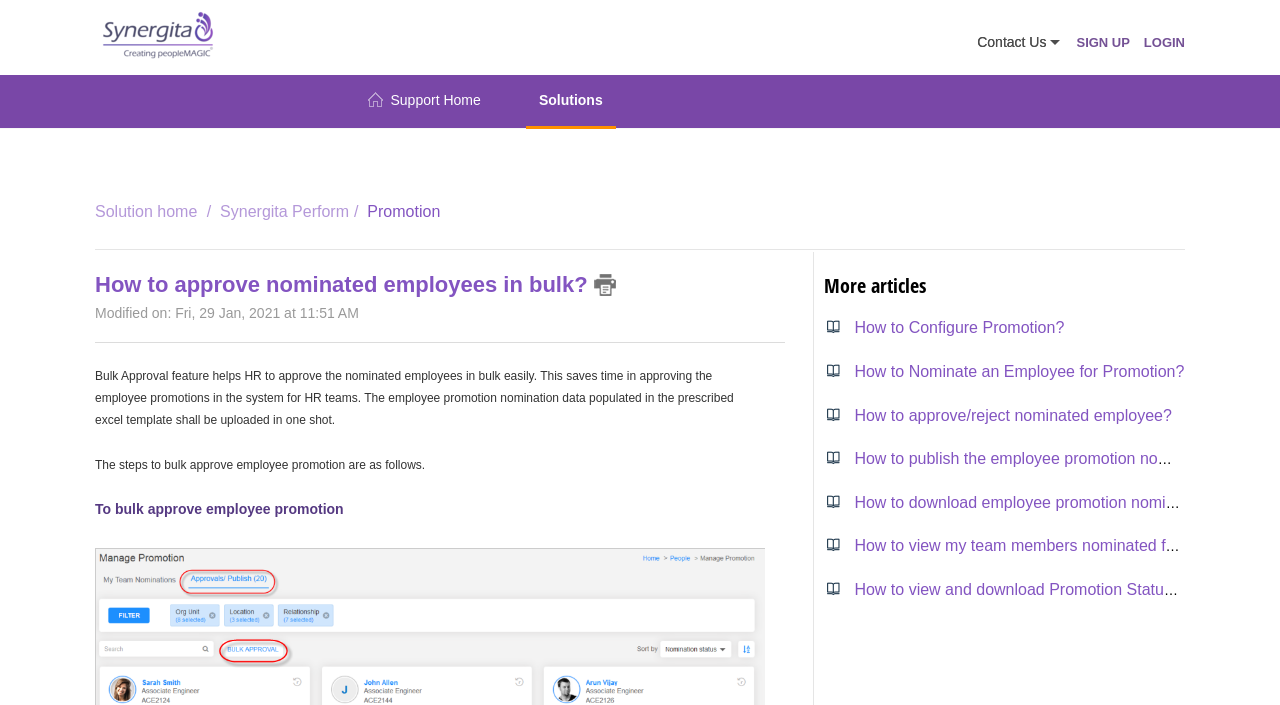What are the steps to follow for bulk approving employee promotions?
Analyze the image and deliver a detailed answer to the question.

The webpage provides a step-by-step guide on how to bulk approve employee promotions. The steps are outlined in the text, starting with uploading the nomination data in the prescribed excel template.